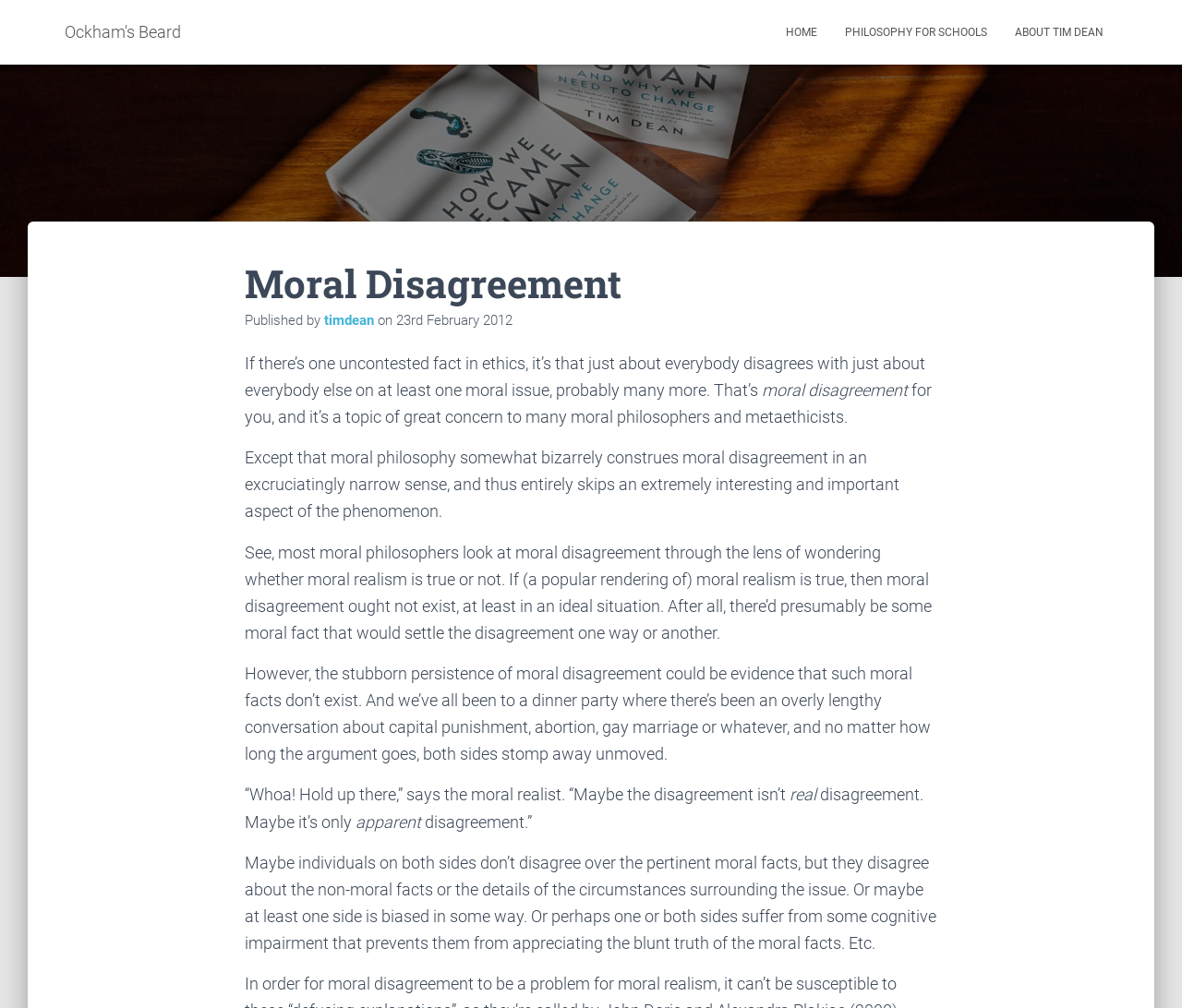What is the last sentence of the article?
Respond with a short answer, either a single word or a phrase, based on the image.

Etc.